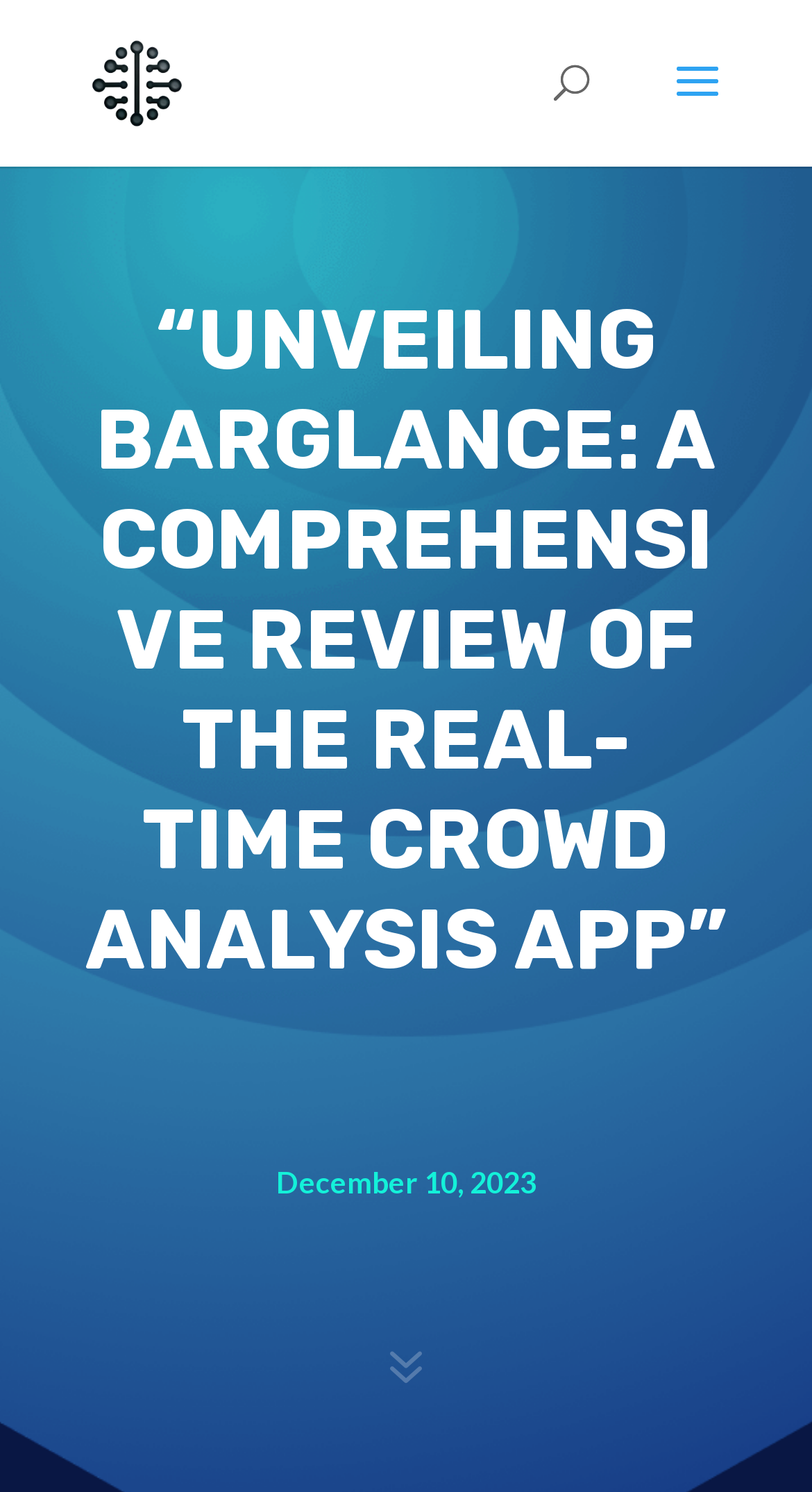Give a one-word or short-phrase answer to the following question: 
What is the type of analysis mentioned in the article?

Crowd Analysis